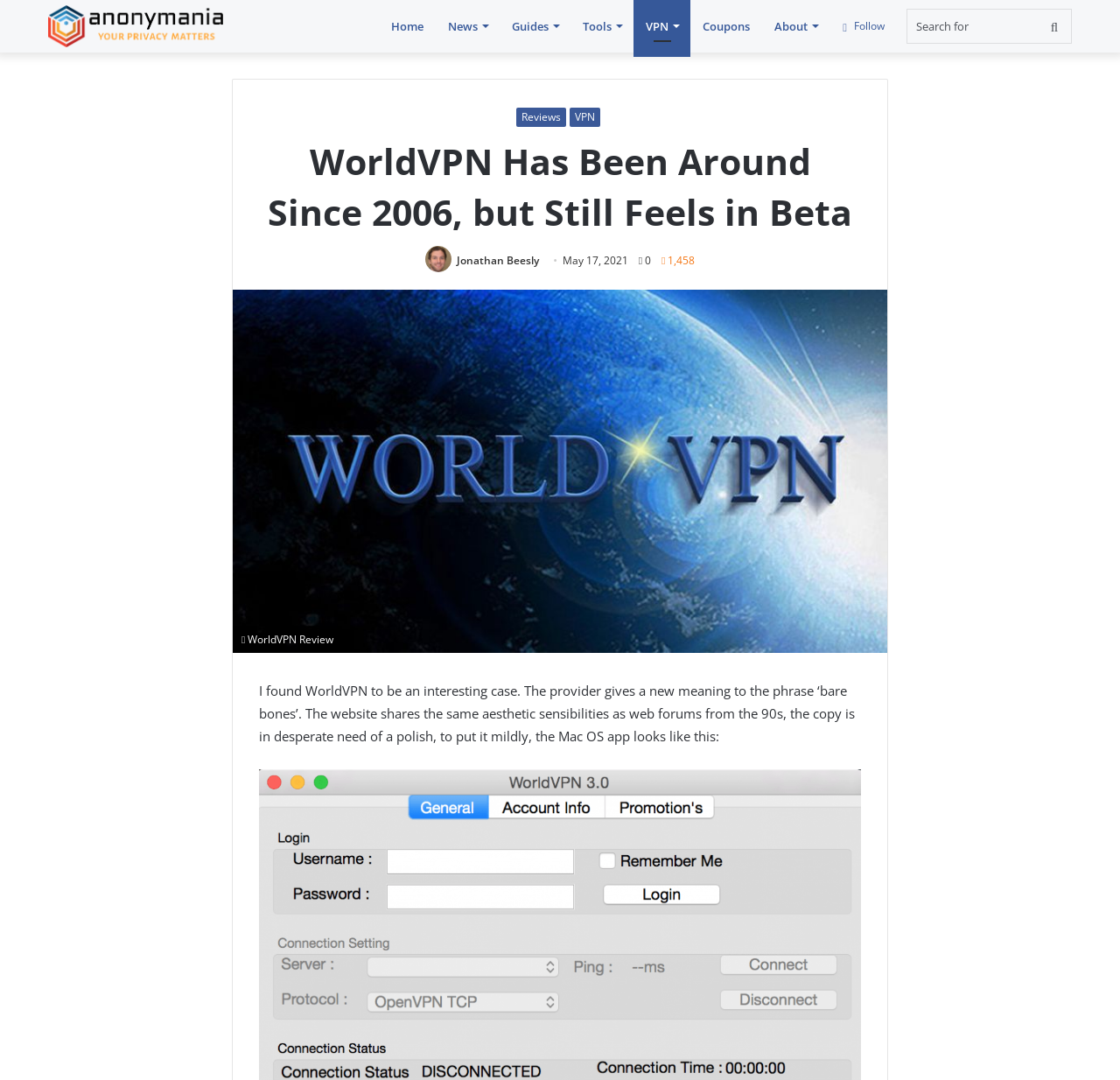Locate the bounding box of the UI element based on this description: "Albuquerque Roller Derby". Provide four float numbers between 0 and 1 as [left, top, right, bottom].

None